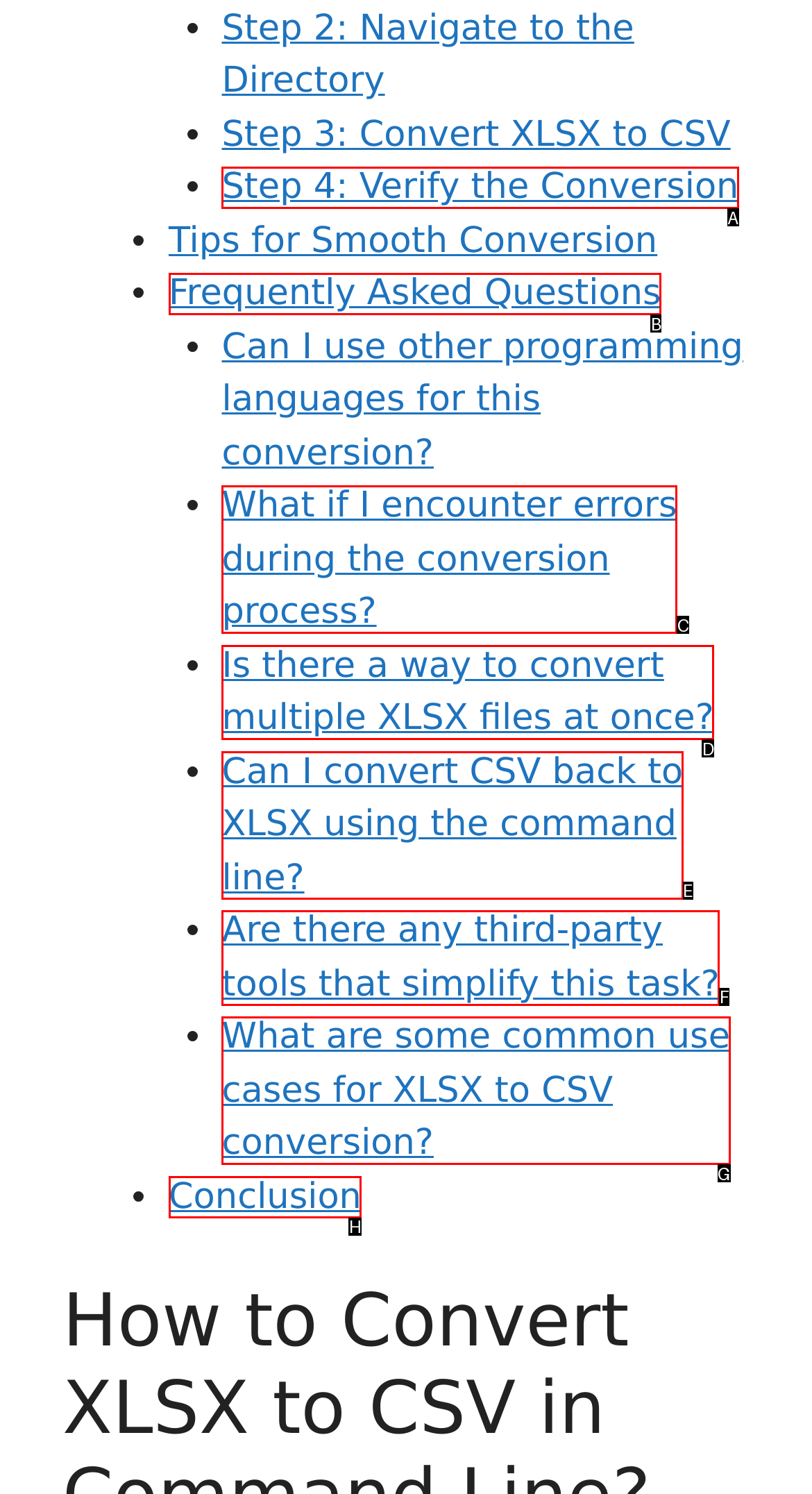Select the letter that corresponds to the UI element described as: Frequently Asked Questions
Answer by providing the letter from the given choices.

B